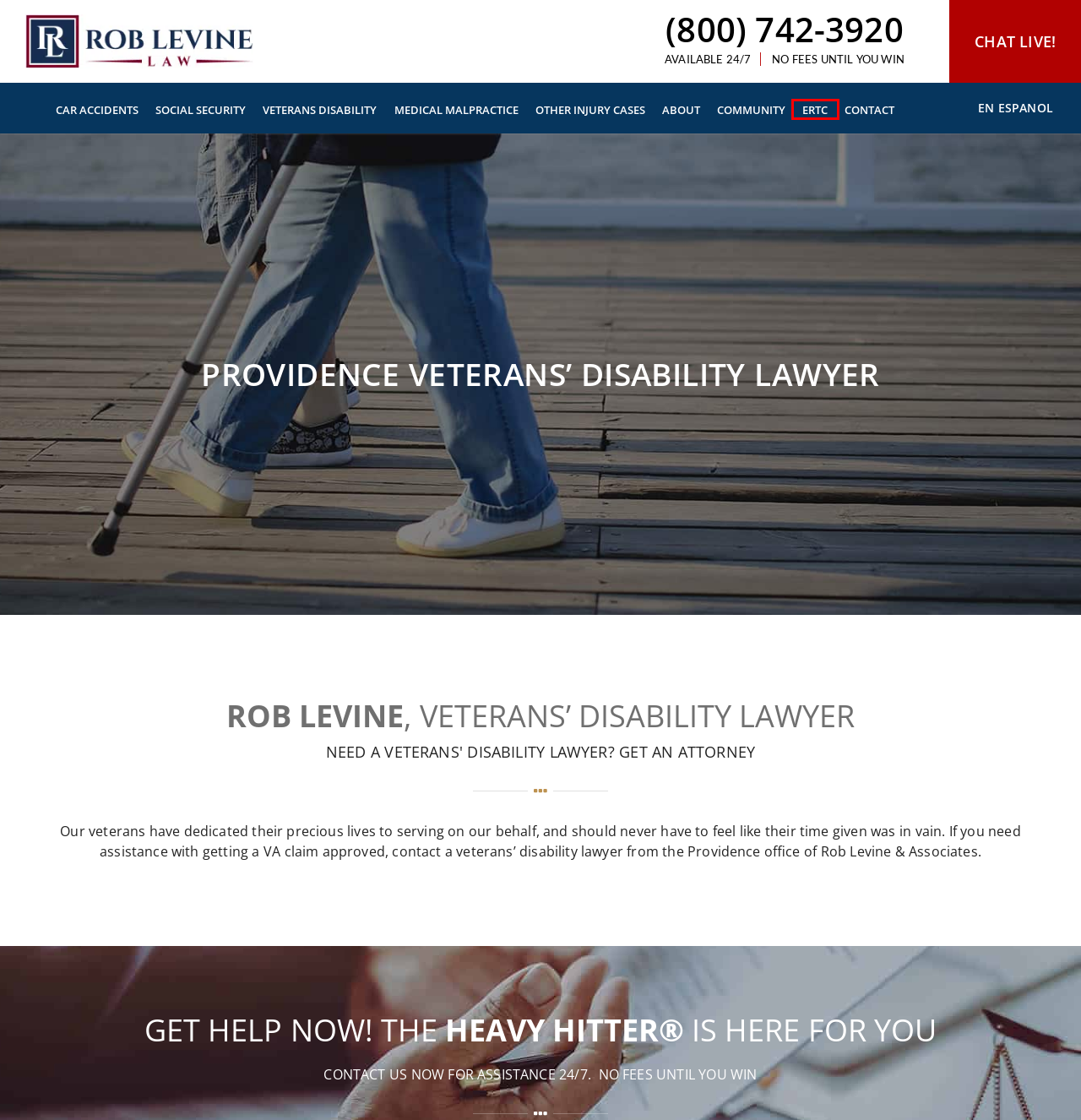You see a screenshot of a webpage with a red bounding box surrounding an element. Pick the webpage description that most accurately represents the new webpage after interacting with the element in the red bounding box. The options are:
A. Practice Areas | Rob Levine Law
B. Contact Injury Lawyer Rob Levine Any Time of the Day or Night for Help
C. ERTC: Employee Retention Tax Credit | Rob Levine
D. Personal Injury Attorney Rob Levine is a born Community Leader
E. Medical Malpractice Lawyers in Providence | Rob Levine & Associates
F. Social Security Disability Lawyer | Rob Levine
G. Car Accident Lawyer | Rob Levine
H. What Happened at Camp Lejeune? | Rob Levine Law

C